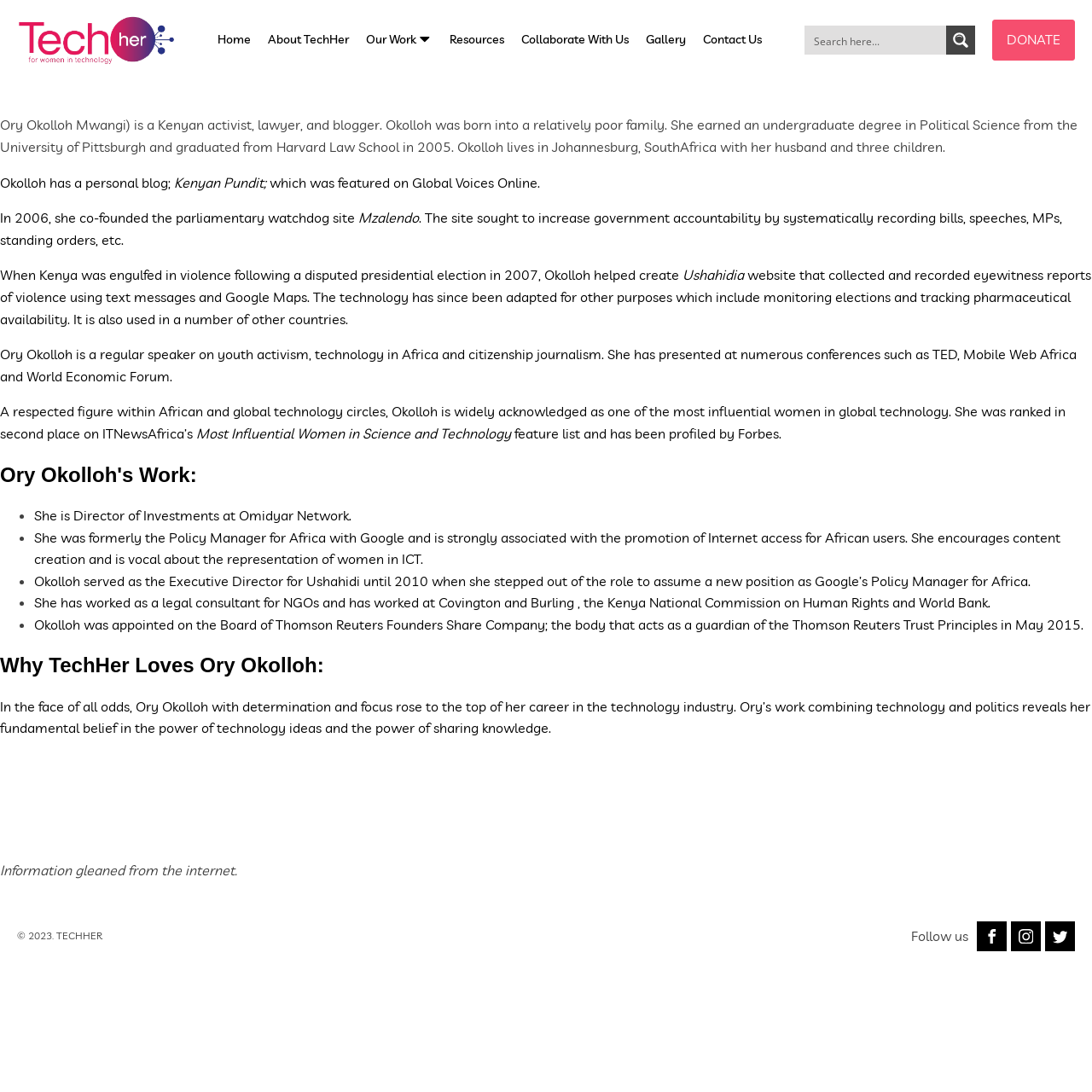Please locate the bounding box coordinates of the element that should be clicked to achieve the given instruction: "Search for something".

[0.745, 0.023, 0.859, 0.051]